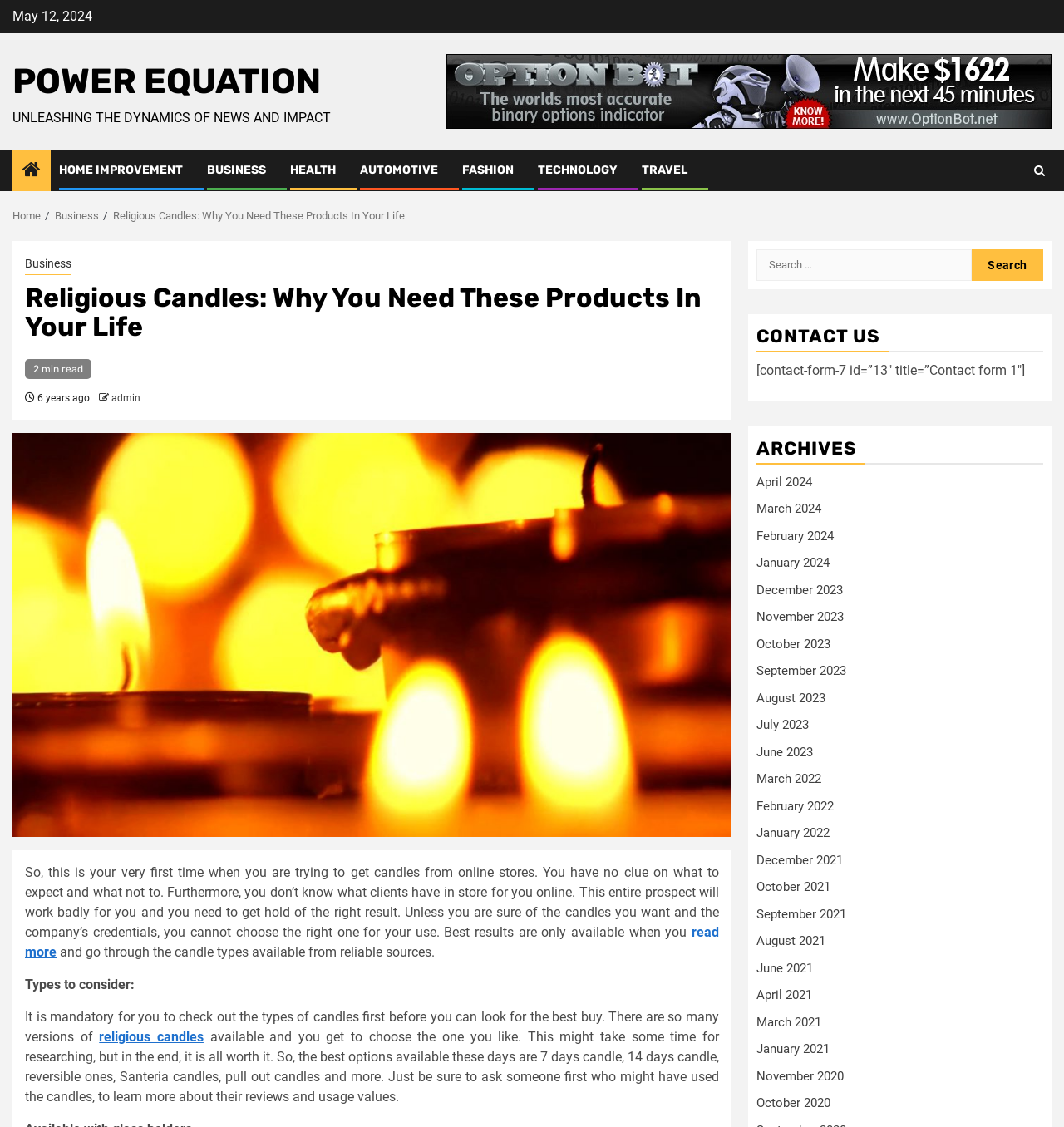Determine the main headline from the webpage and extract its text.

Religious Candles: Why You Need These Products In Your Life